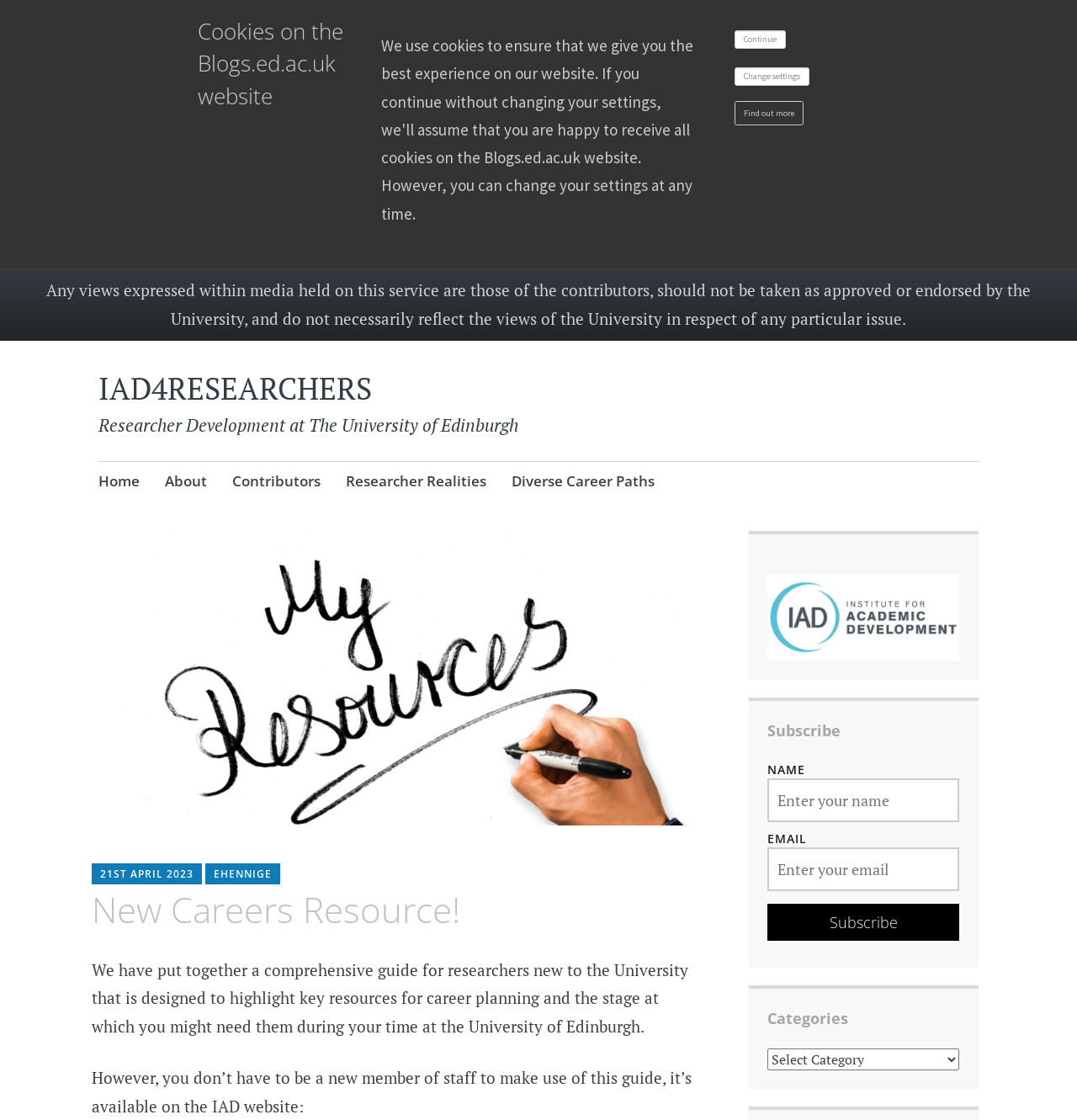Please determine the bounding box coordinates of the area that needs to be clicked to complete this task: 'Select a category from the dropdown'. The coordinates must be four float numbers between 0 and 1, formatted as [left, top, right, bottom].

[0.713, 0.936, 0.891, 0.955]